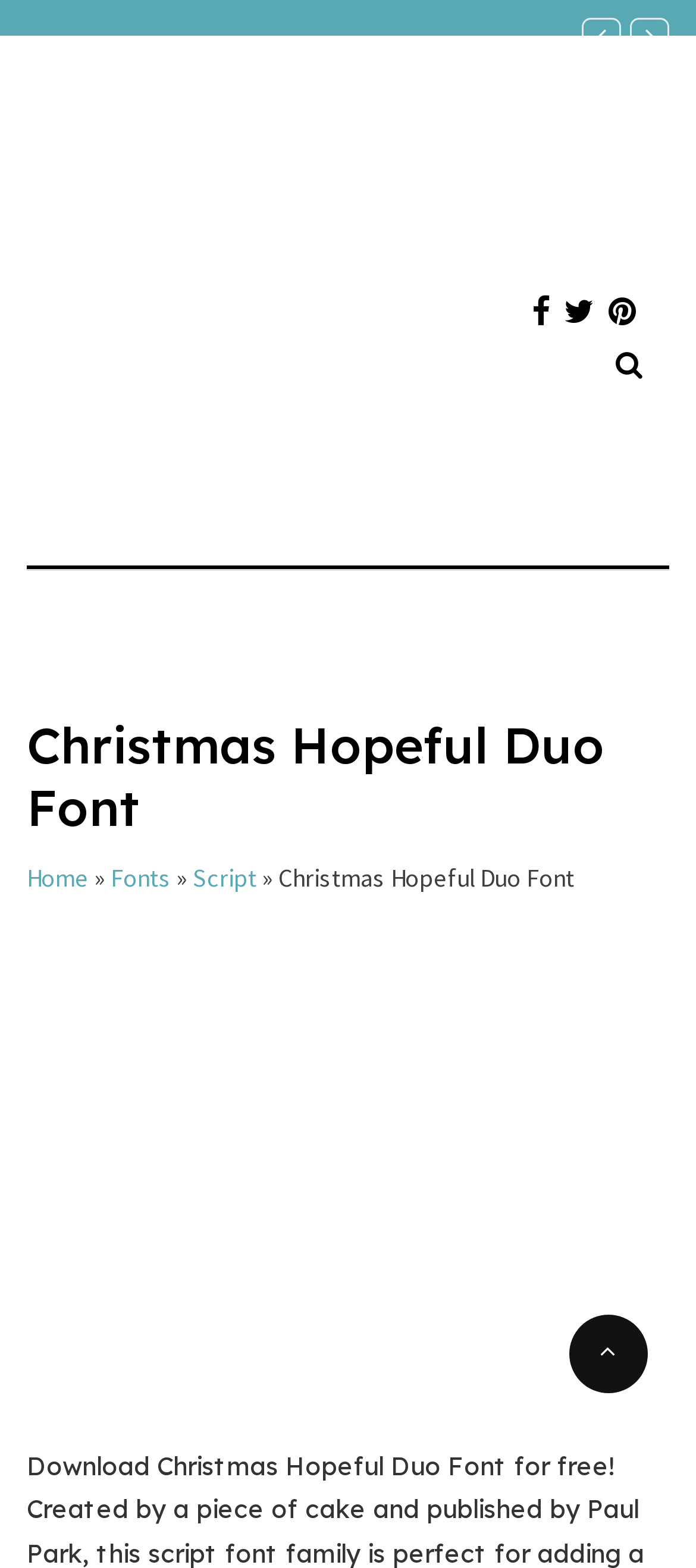Provide a single word or phrase answer to the question: 
What is the font name on the webpage?

Christmas Hopeful Duo Font